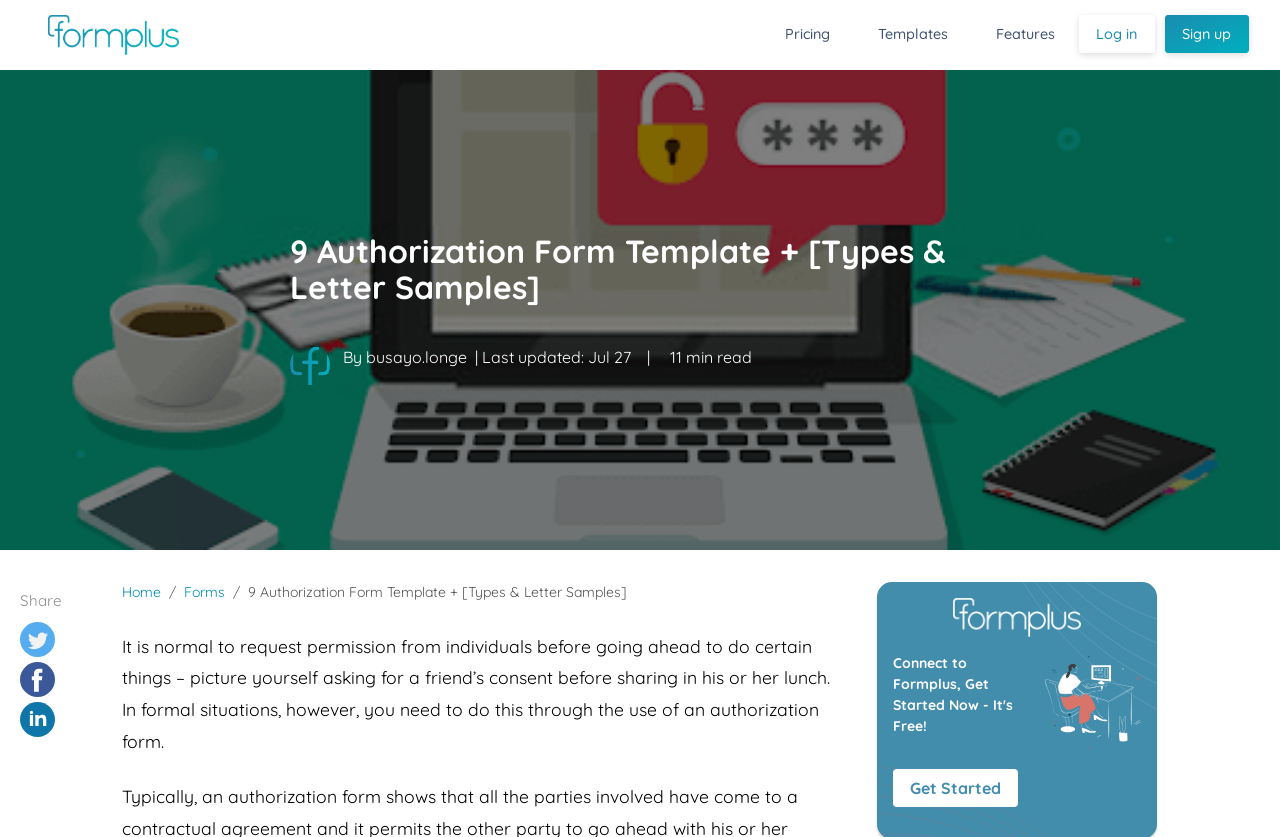What is the purpose of an authorization form?
Using the image as a reference, give an elaborate response to the question.

I determined the purpose of an authorization form by reading the content of the webpage, which explains that authorization forms are used to request permission from individuals before taking certain actions, similar to asking for a friend's consent before sharing their lunch.